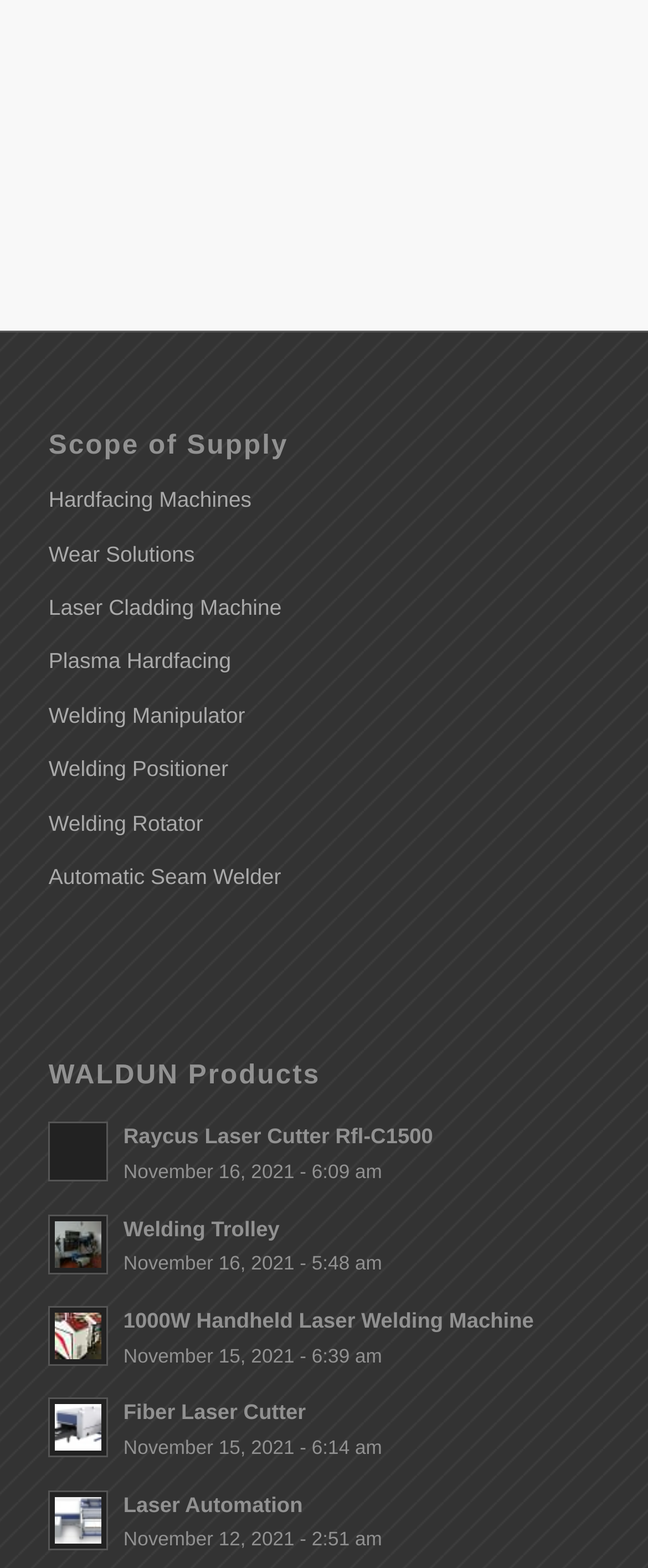Specify the bounding box coordinates of the element's area that should be clicked to execute the given instruction: "Learn about Laser Cladding Machine". The coordinates should be four float numbers between 0 and 1, i.e., [left, top, right, bottom].

[0.075, 0.371, 0.925, 0.405]